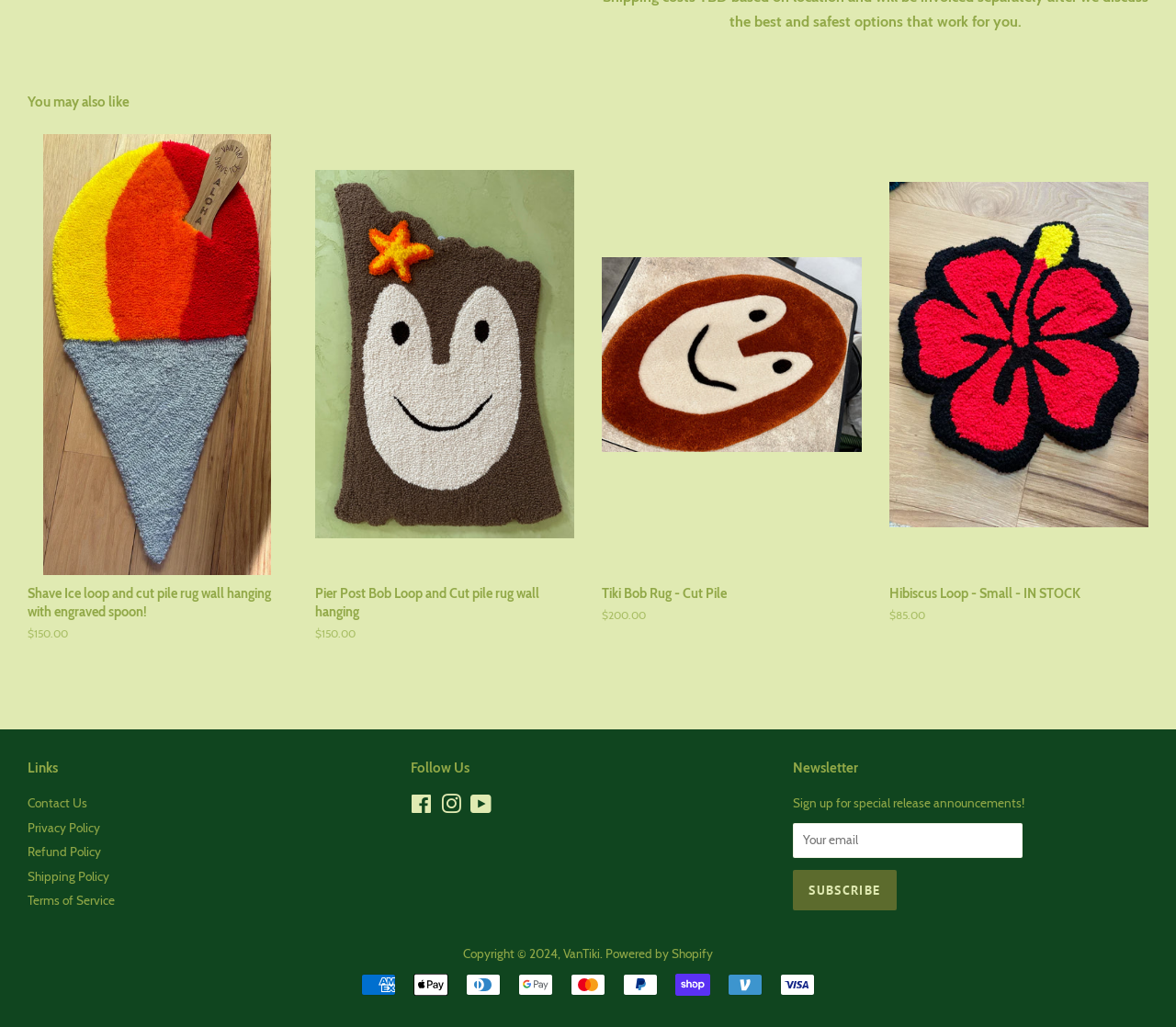Pinpoint the bounding box coordinates of the area that must be clicked to complete this instruction: "Subscribe to the newsletter".

[0.674, 0.847, 0.762, 0.887]